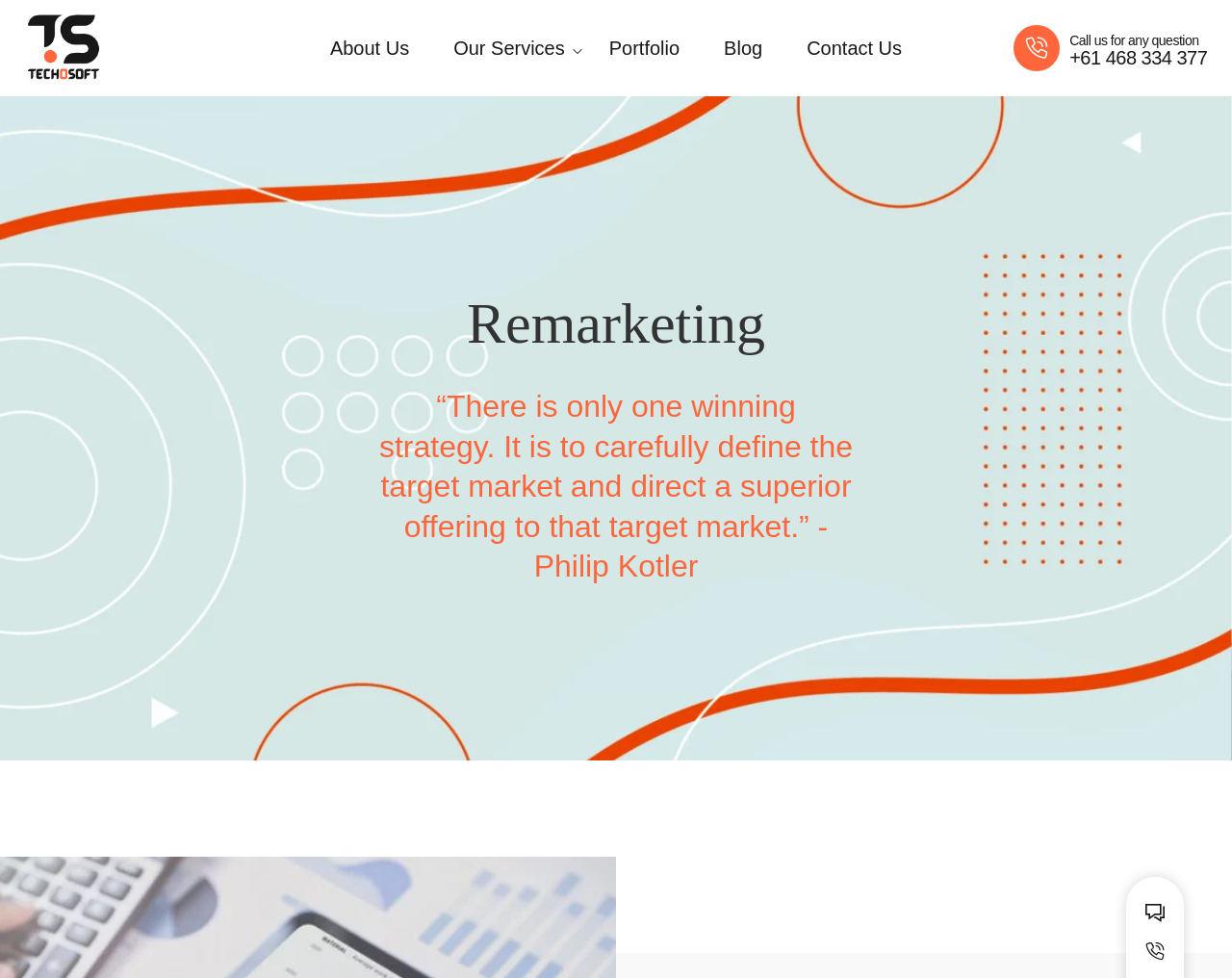Can you identify the bounding box coordinates of the clickable region needed to carry out this instruction: 'Click on Fennik'? The coordinates should be four float numbers within the range of 0 to 1, stated as [left, top, right, bottom].

[0.02, 0.01, 0.082, 0.089]